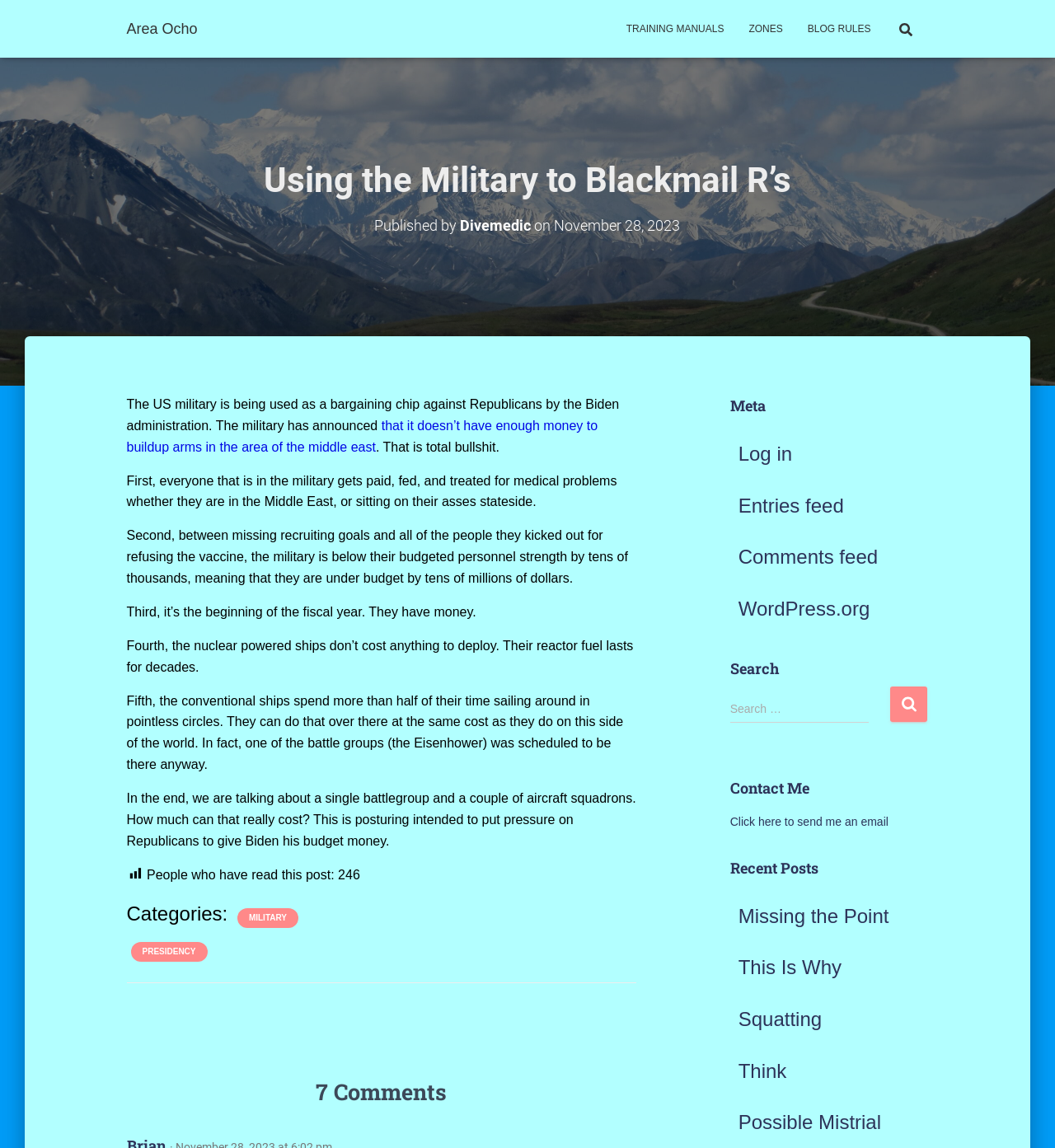Extract the bounding box of the UI element described as: "Divemedic".

[0.436, 0.189, 0.504, 0.204]